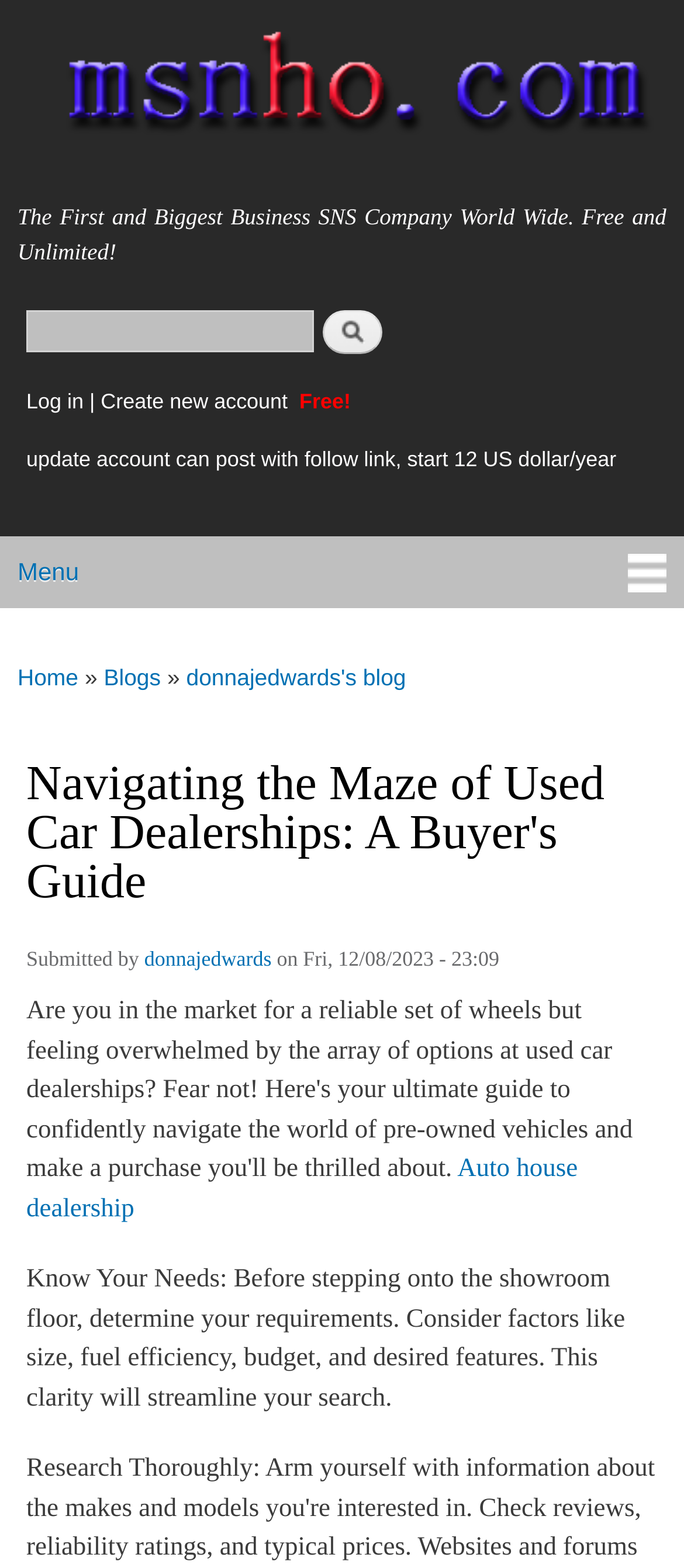Based on the image, please elaborate on the answer to the following question:
What is the name of the business SNS company?

The webpage header section displays the company name 'Msnho' along with a description, indicating that it is a business SNS company.